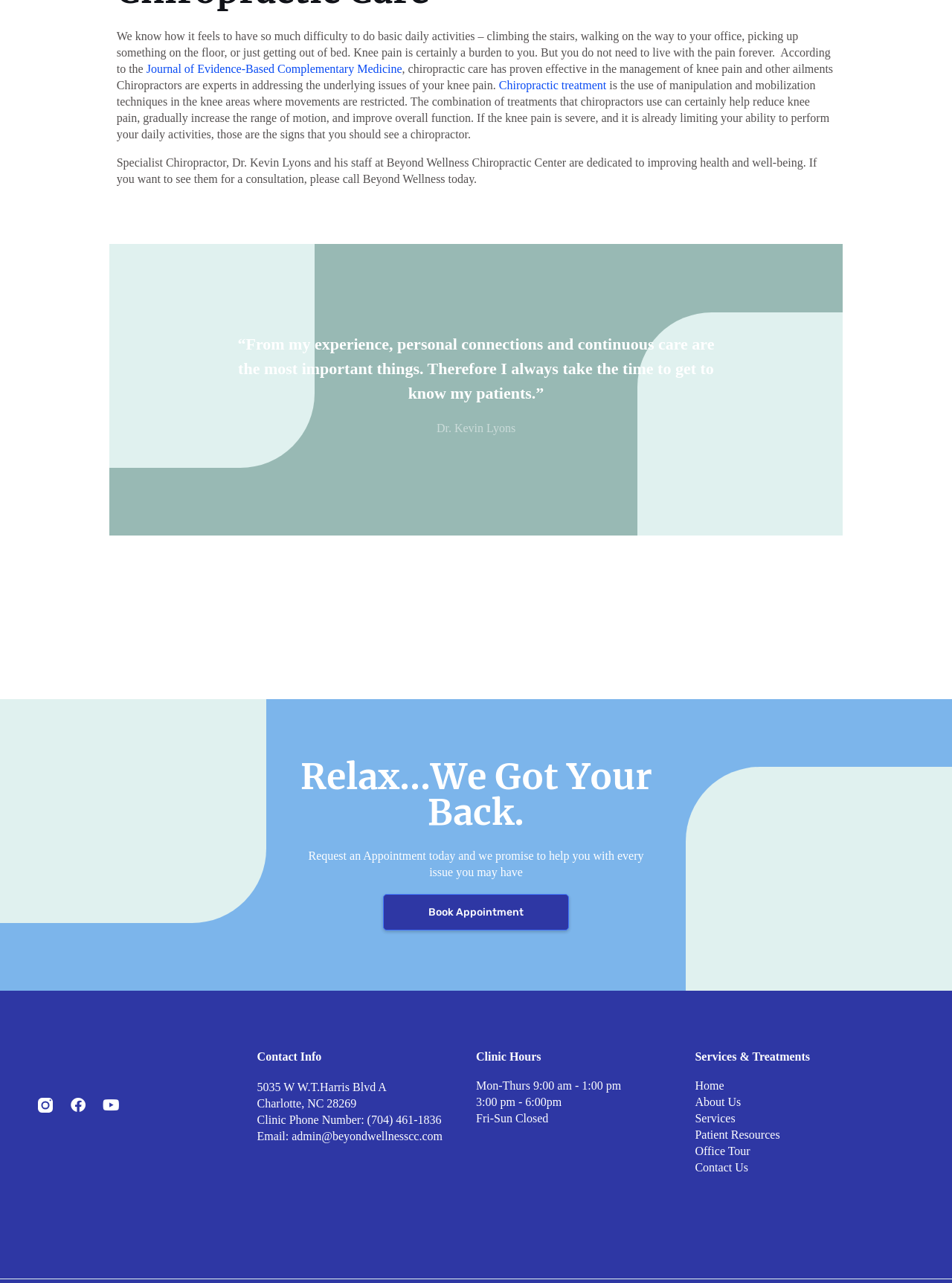What are the clinic's hours on Mondays?
Please give a detailed and elaborate answer to the question based on the image.

The clinic's hours are listed at the bottom of the webpage, which shows that on Mondays, the clinic is open from 9:00 am to 1:00 pm and then again from 3:00 pm to 6:00 pm.